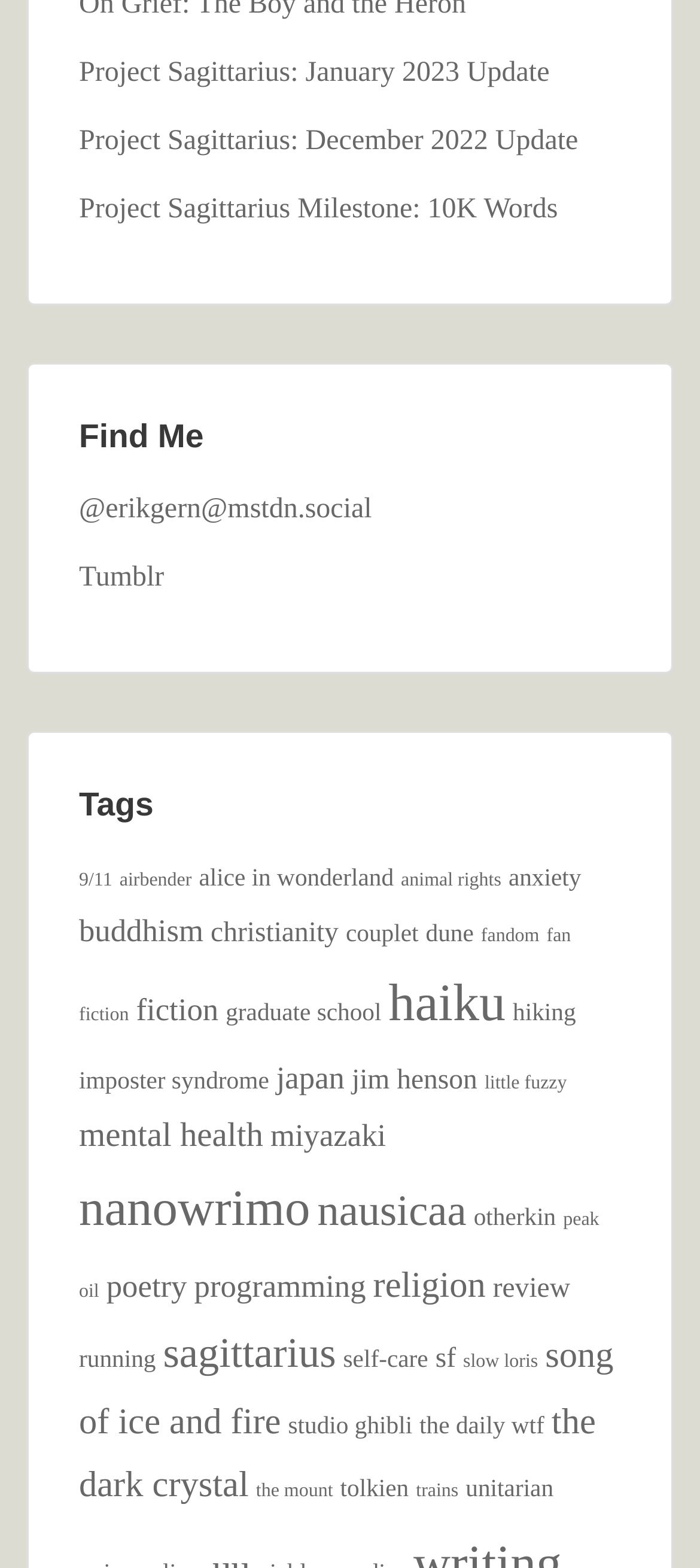Specify the bounding box coordinates of the area to click in order to execute this command: 'Read about mental health'. The coordinates should consist of four float numbers ranging from 0 to 1, and should be formatted as [left, top, right, bottom].

[0.113, 0.713, 0.376, 0.737]